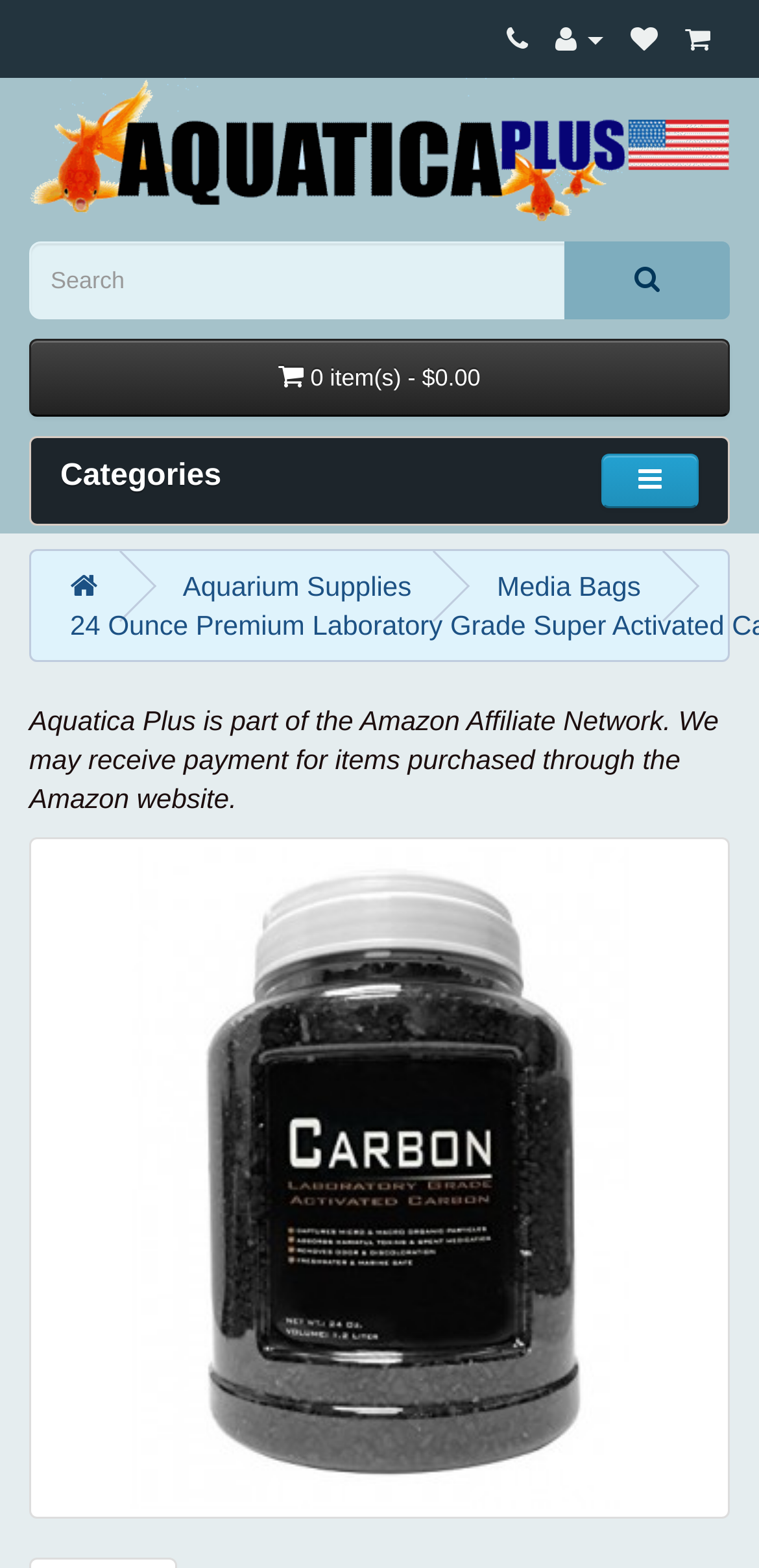Can you extract the primary headline text from the webpage?

24 Ounce Premium Laboratory Grade Super Activated Carbon with Free Media Bag Inside